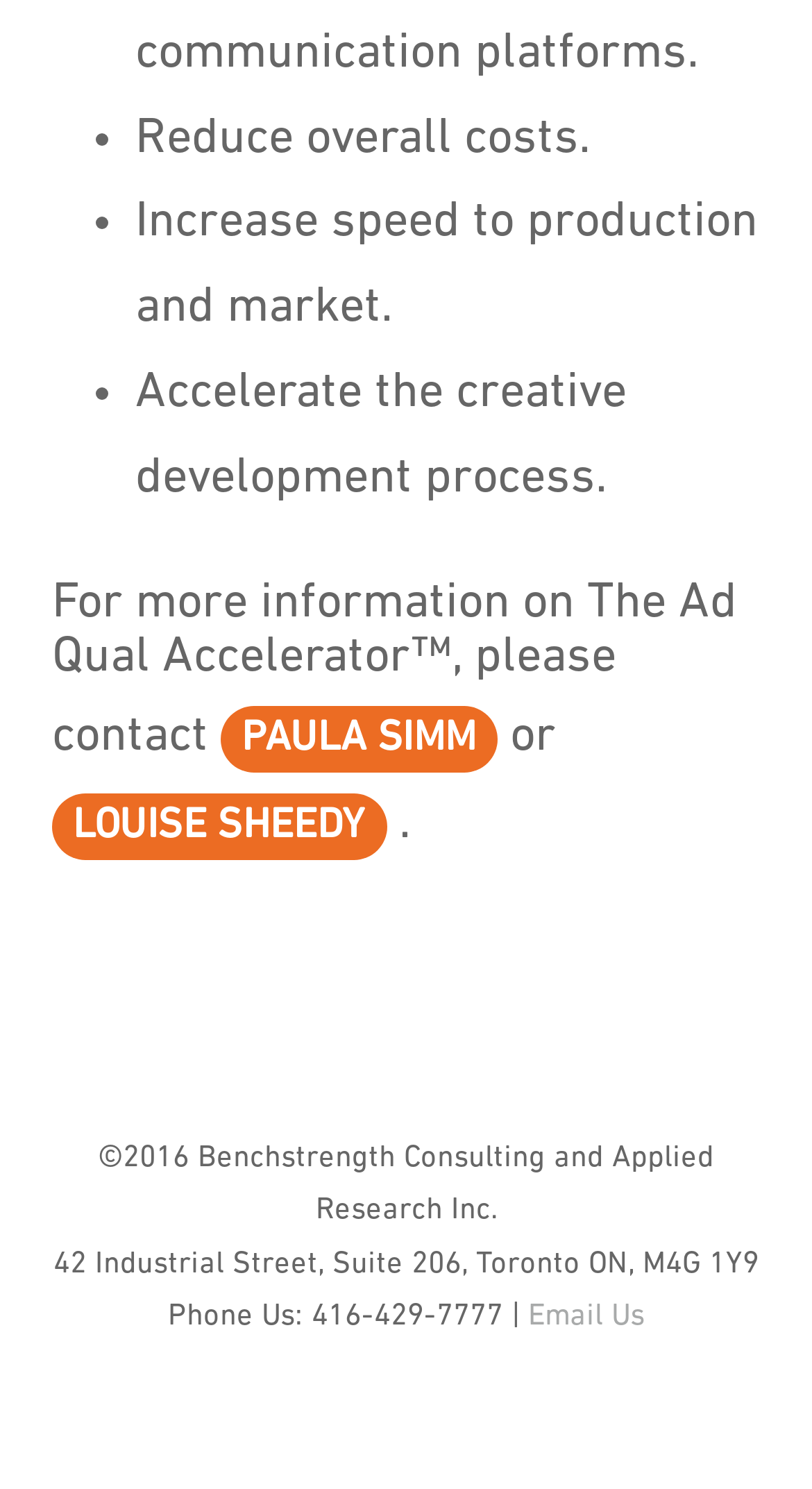Who can be contacted for more information?
Using the information from the image, give a concise answer in one word or a short phrase.

Paula Simm or Louise Sheedy